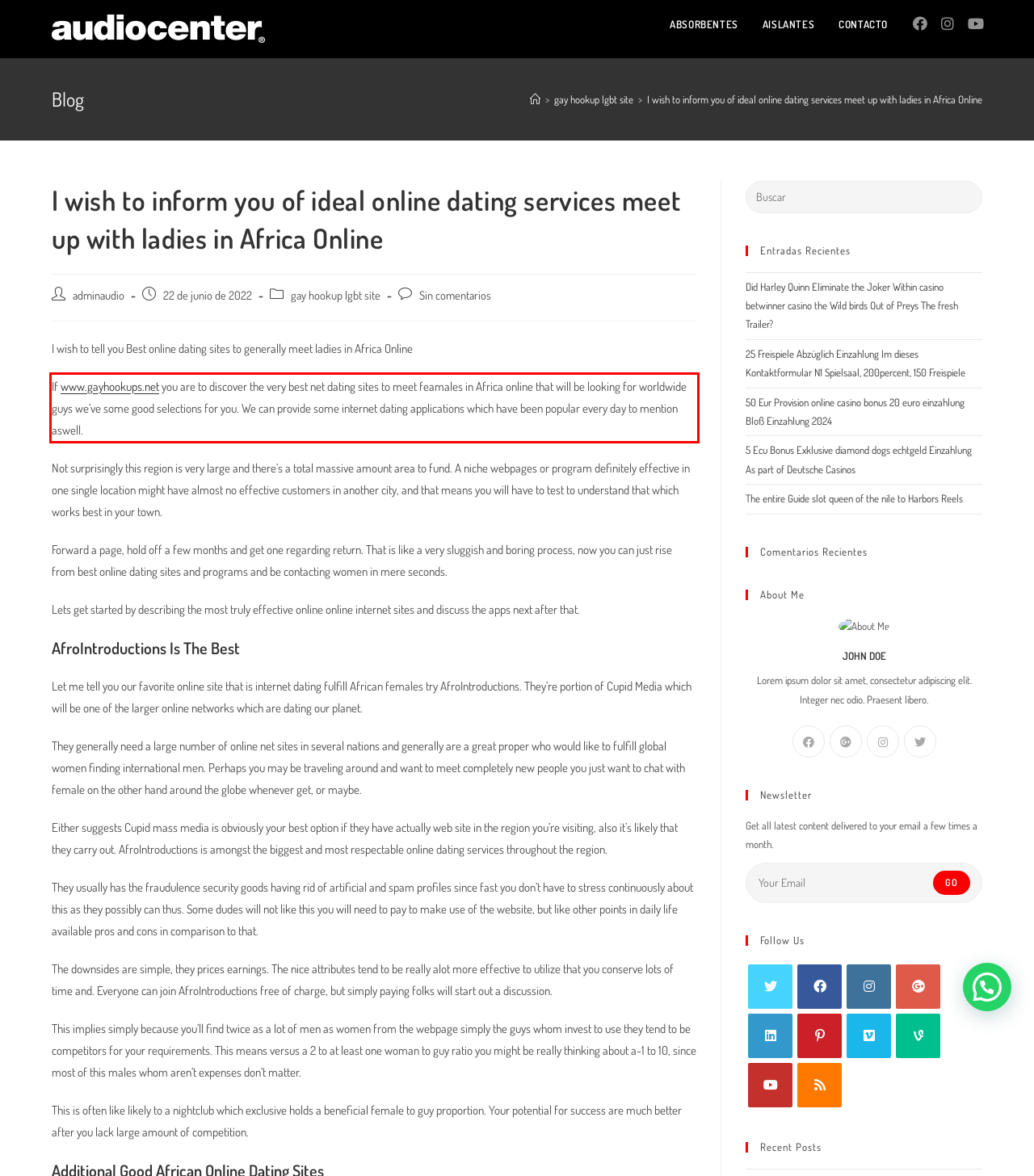Inspect the webpage screenshot that has a red bounding box and use OCR technology to read and display the text inside the red bounding box.

If www.gayhookups.net you are to discover the very best net dating sites to meet feamales in Africa online that will be looking for worldwide guys we’ve some good selections for you. We can provide some internet dating applications which have been popular every day to mention aswell.